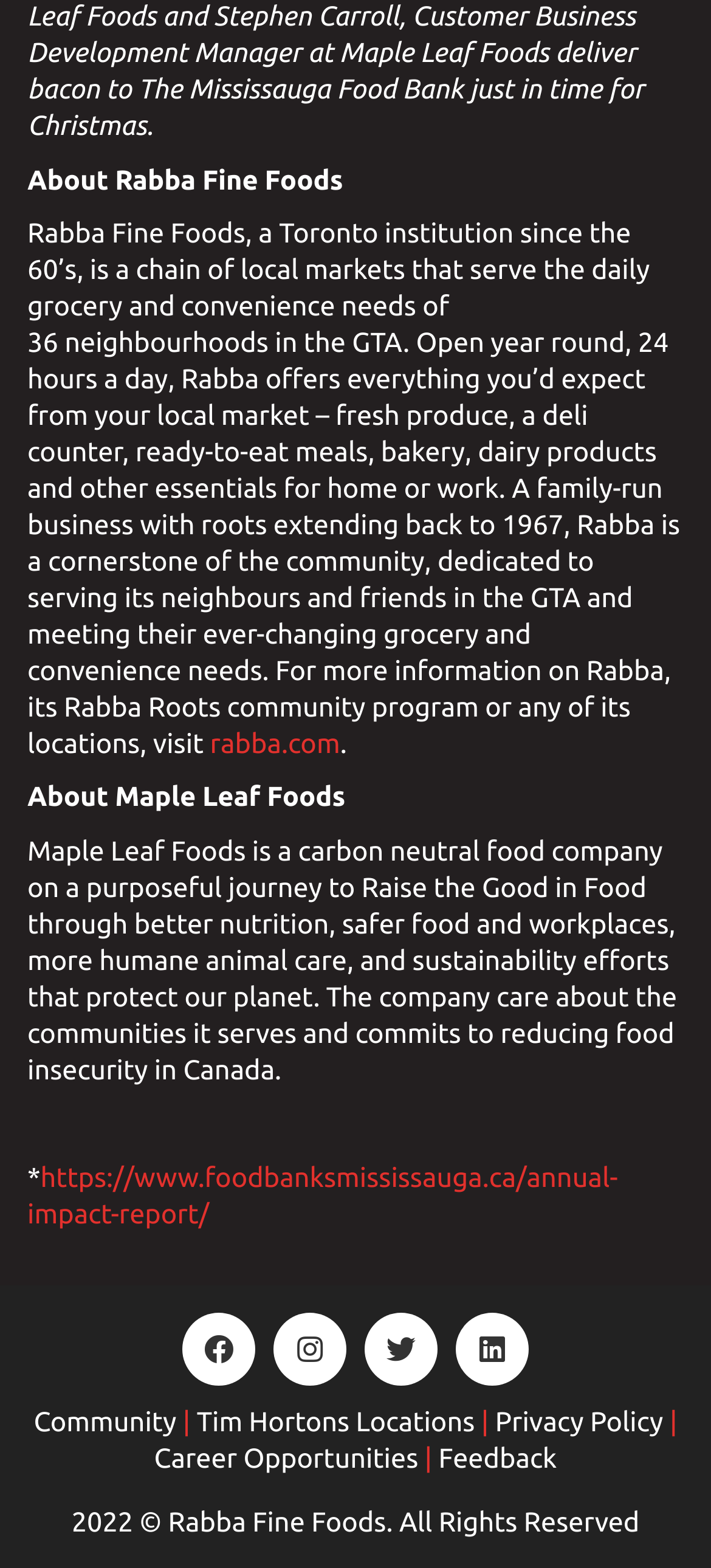What social media platforms does Rabba Fine Foods have?
Kindly give a detailed and elaborate answer to the question.

By examining the links at the bottom of the webpage, I found that Rabba Fine Foods has social media presence on Facebook, Instagram, Twitter, and LinkedIn, as indicated by the corresponding link elements.